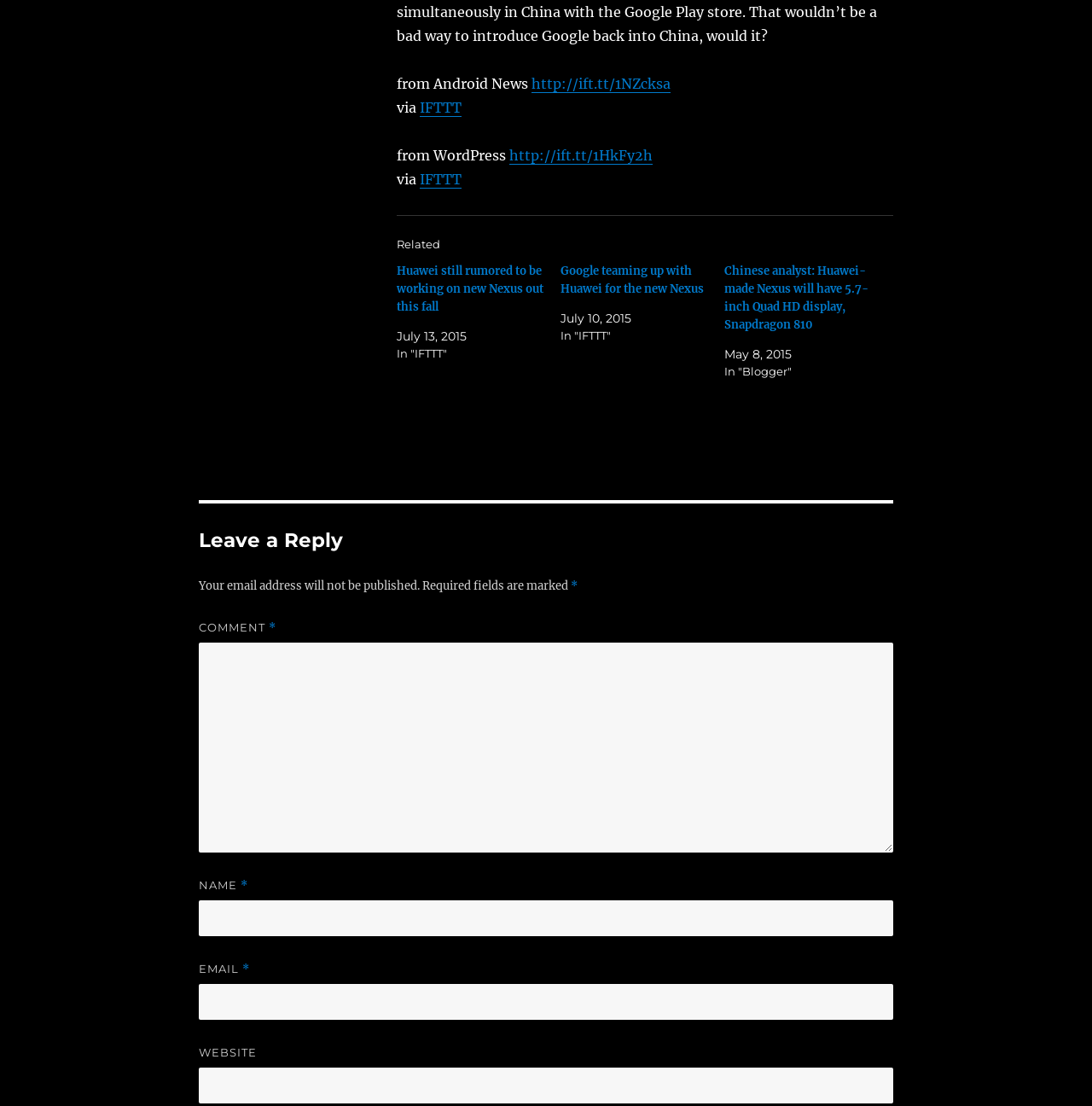How many related articles are there?
Analyze the image and provide a thorough answer to the question.

I counted the number of links under the 'Related' heading, and there are three links with article titles and dates.